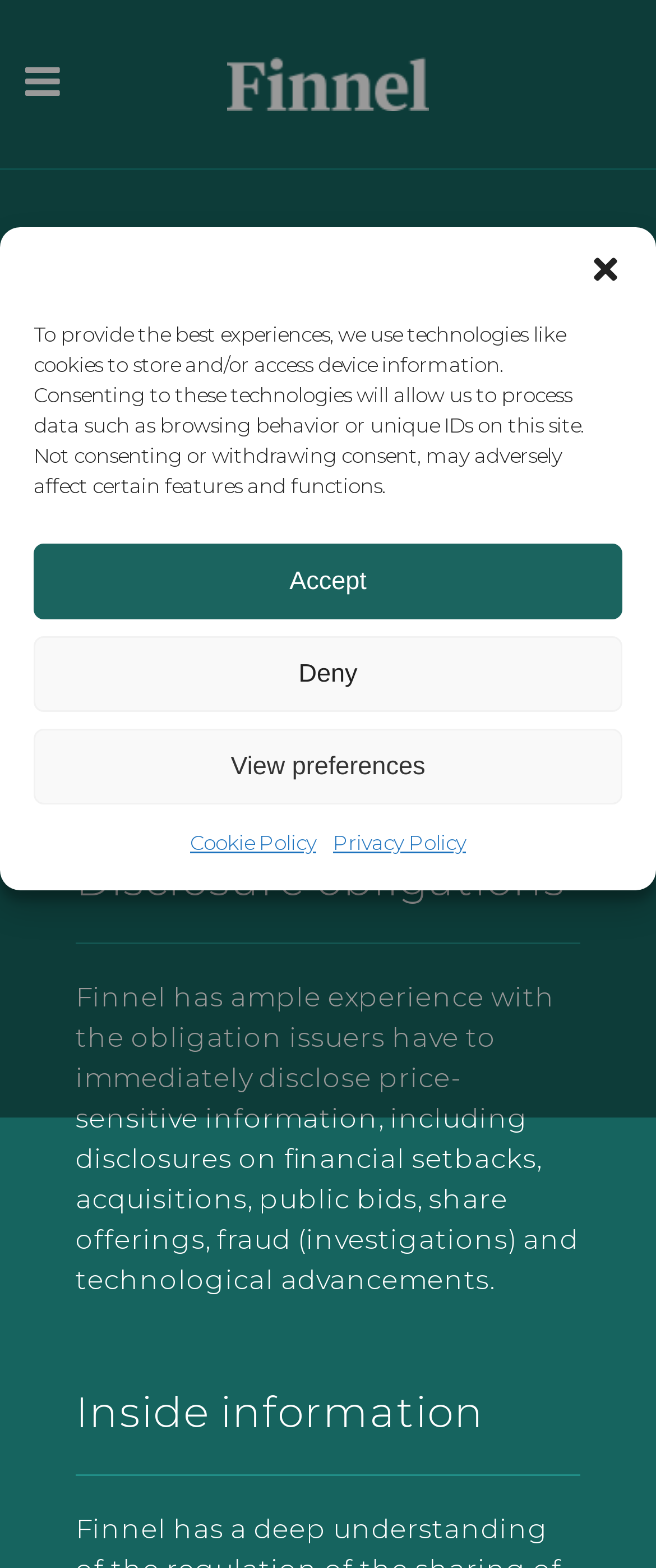What is inside information related to?
Answer the question with a detailed explanation, including all necessary information.

The webpage has a heading 'Inside information' which is related to market abuse, as it is part of the expertise of Finnel, and it is likely that inside information is a concept related to market abuse.